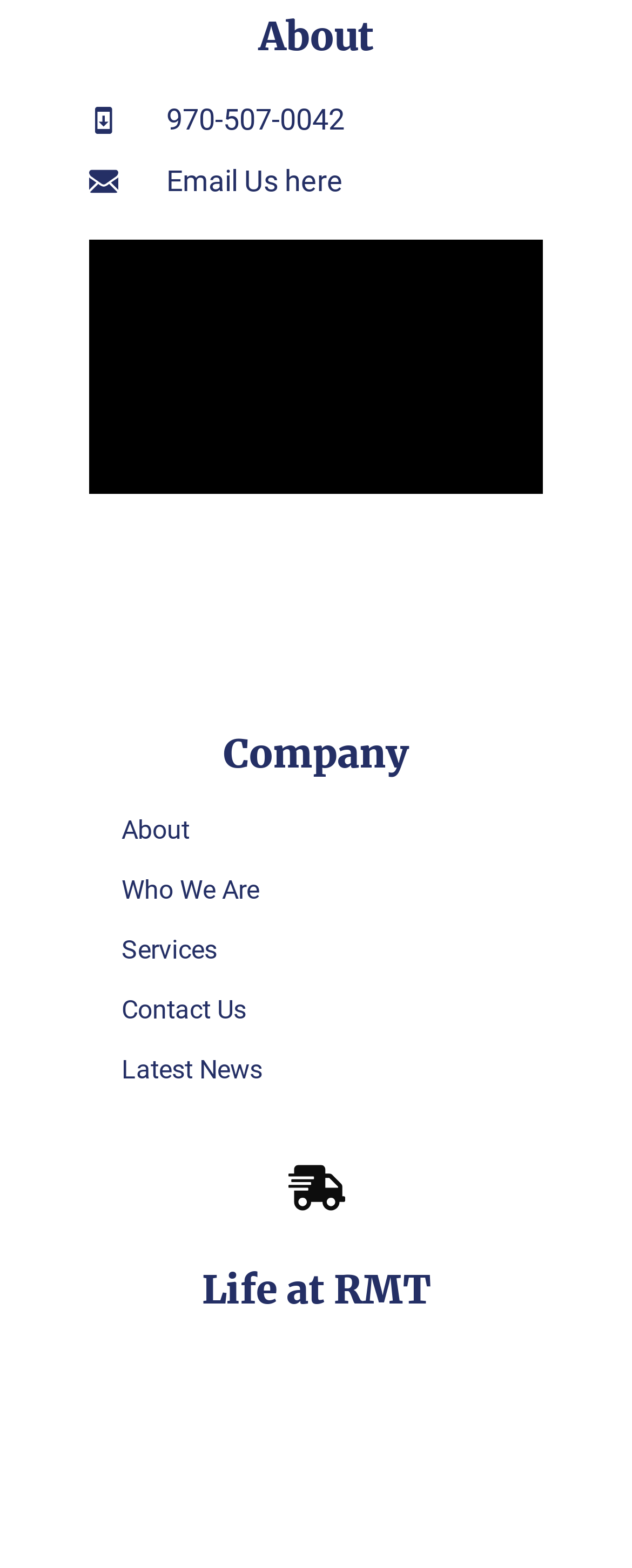Identify the bounding box coordinates of the area you need to click to perform the following instruction: "Learn about the company".

[0.141, 0.465, 0.859, 0.498]